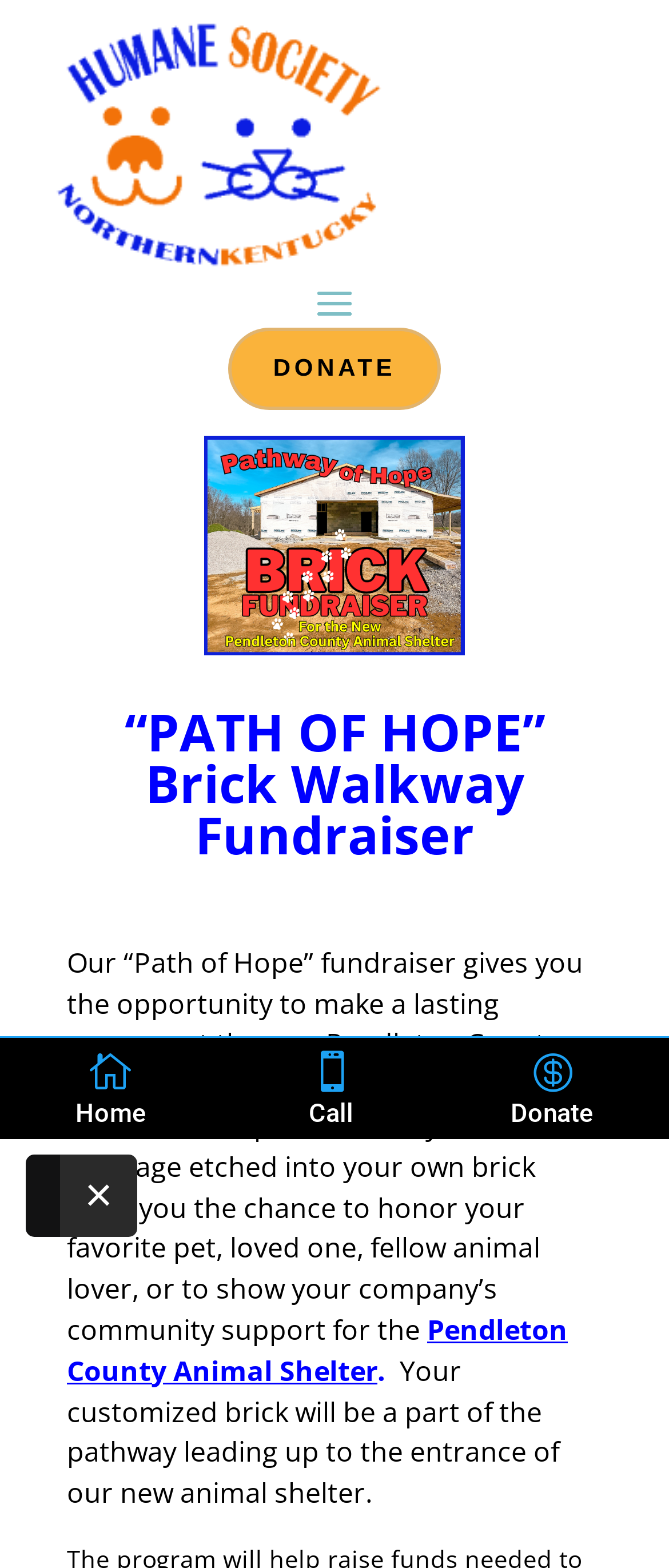From the element description Donate, predict the bounding box coordinates of the UI element. The coordinates must be specified in the format (top-left x, top-left y, bottom-right x, bottom-right y) and should be within the 0 to 1 range.

[0.763, 0.7, 0.886, 0.72]